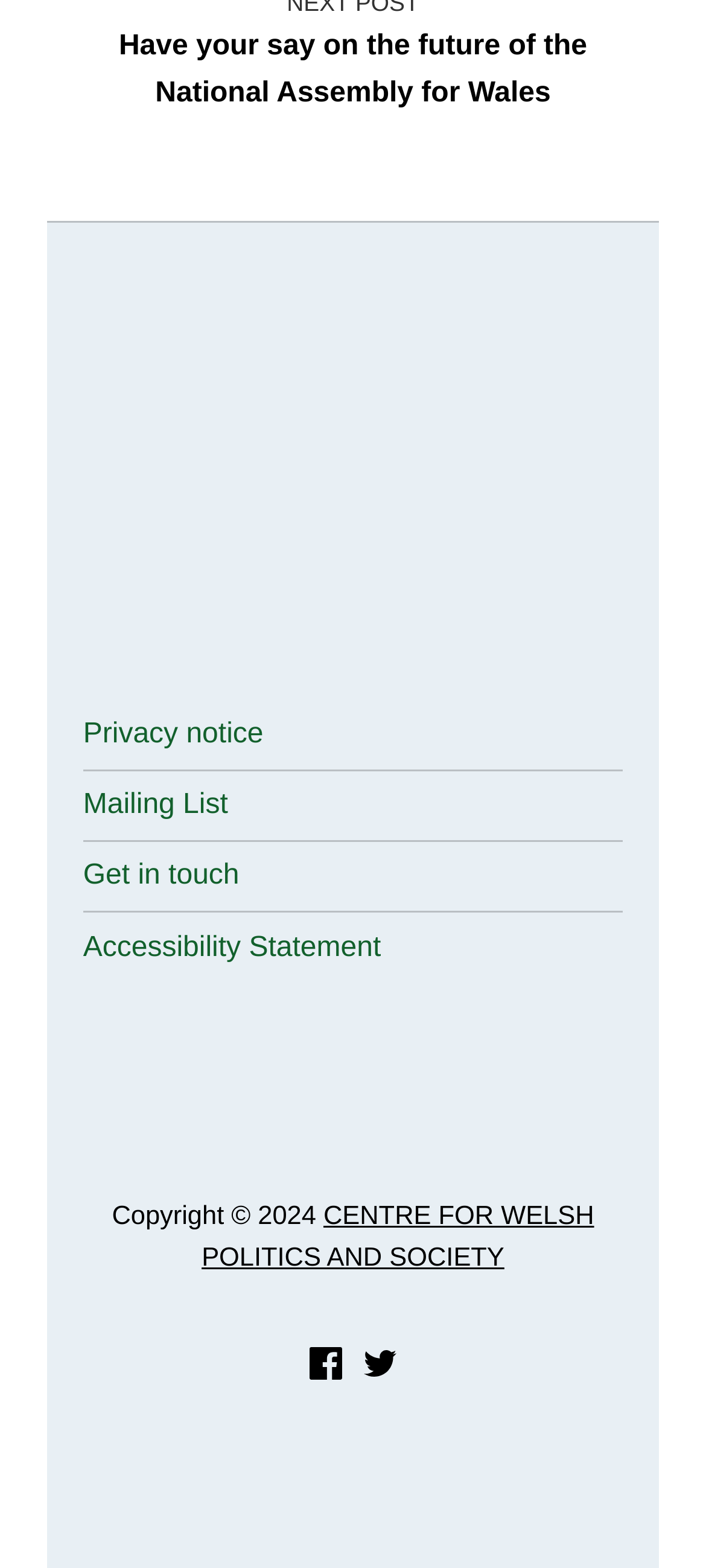Locate the coordinates of the bounding box for the clickable region that fulfills this instruction: "Read the privacy notice".

[0.118, 0.459, 0.373, 0.478]